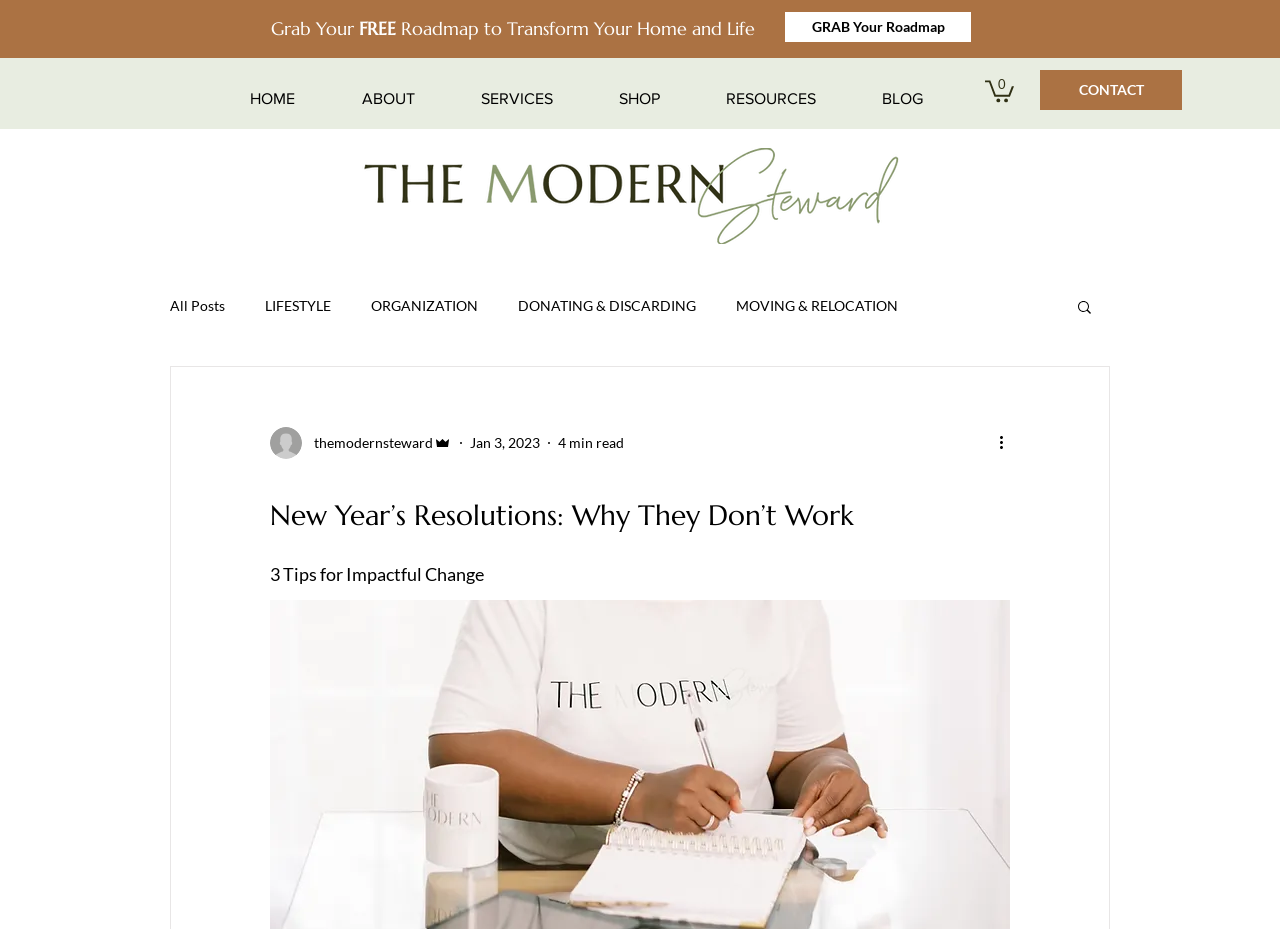Identify the webpage's primary heading and generate its text.

New Year’s Resolutions: Why They Don’t Work